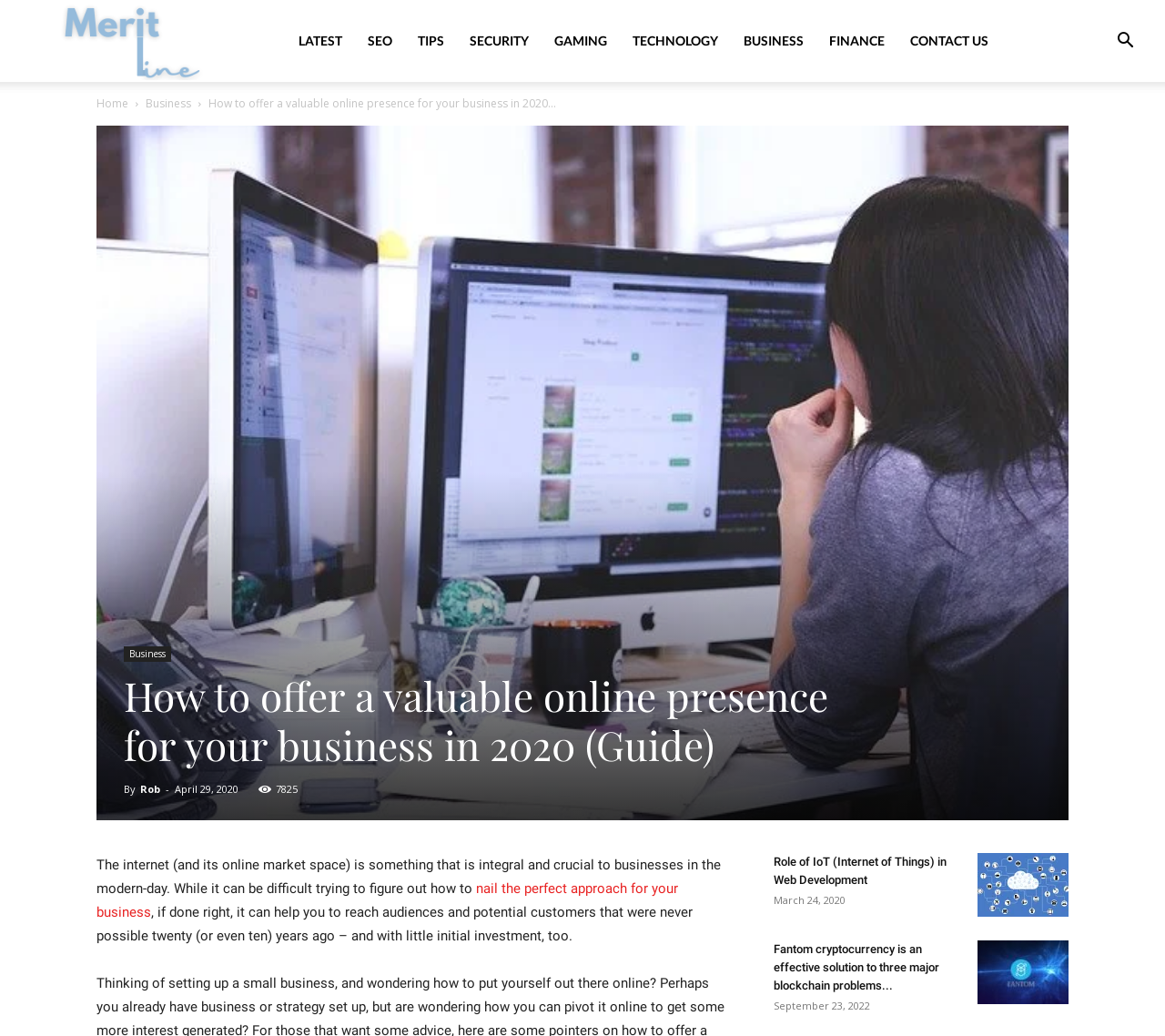Provide the text content of the webpage's main heading.

How to offer a valuable online presence for your business in 2020 (Guide)